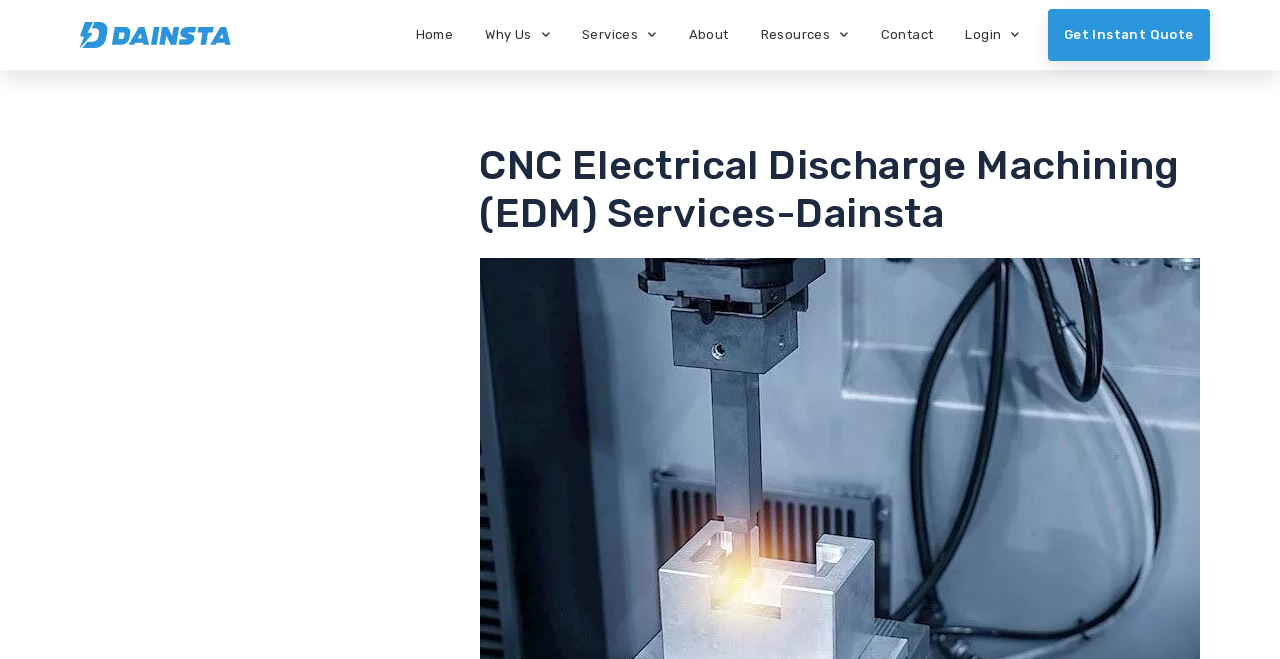Determine the bounding box coordinates of the UI element described by: "Manufacturing & Tooling".

[0.075, 0.27, 0.277, 0.307]